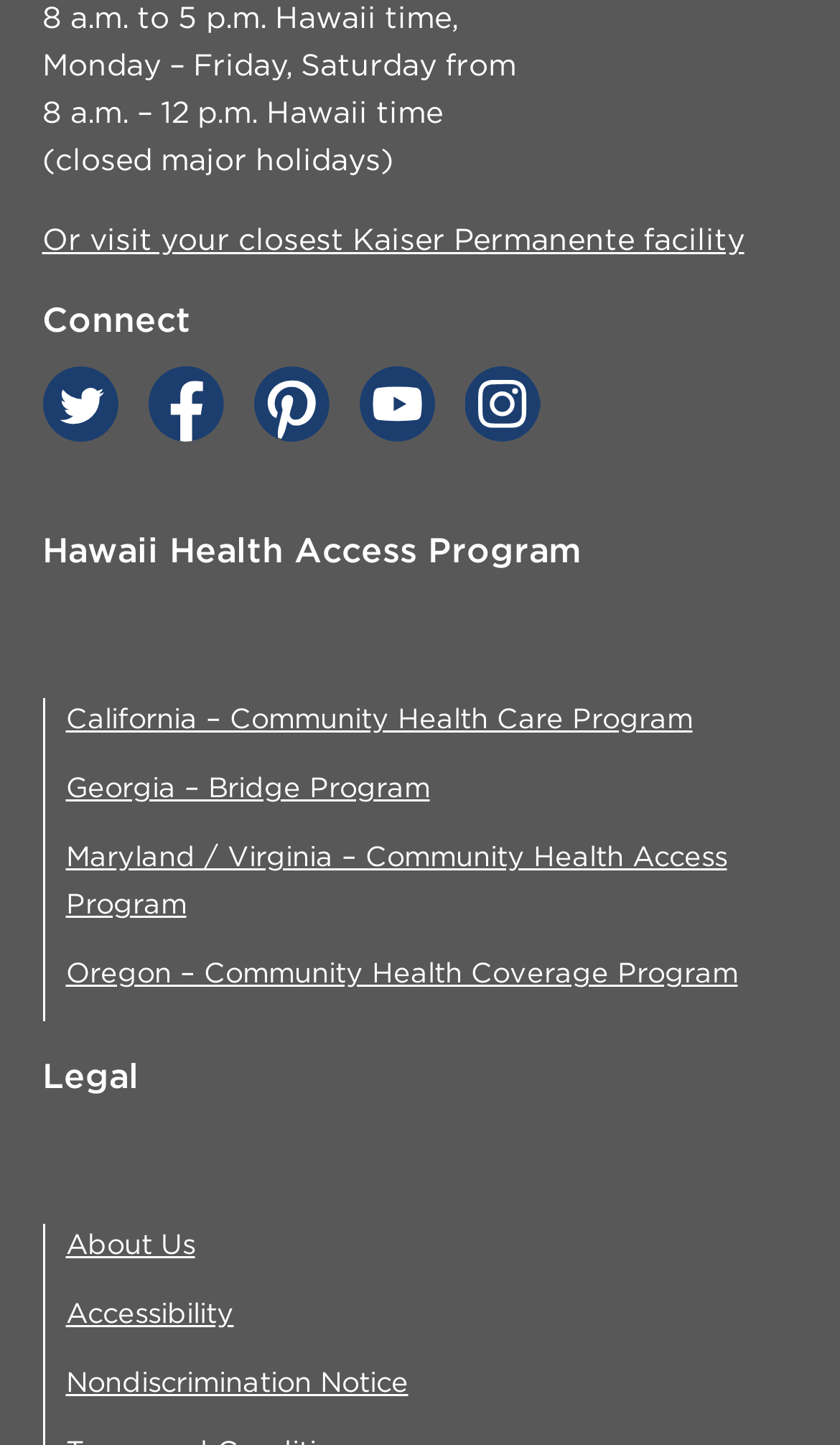Please specify the bounding box coordinates of the clickable region to carry out the following instruction: "Follow Kaiser Permanente on Twitter". The coordinates should be four float numbers between 0 and 1, in the format [left, top, right, bottom].

[0.05, 0.253, 0.14, 0.305]